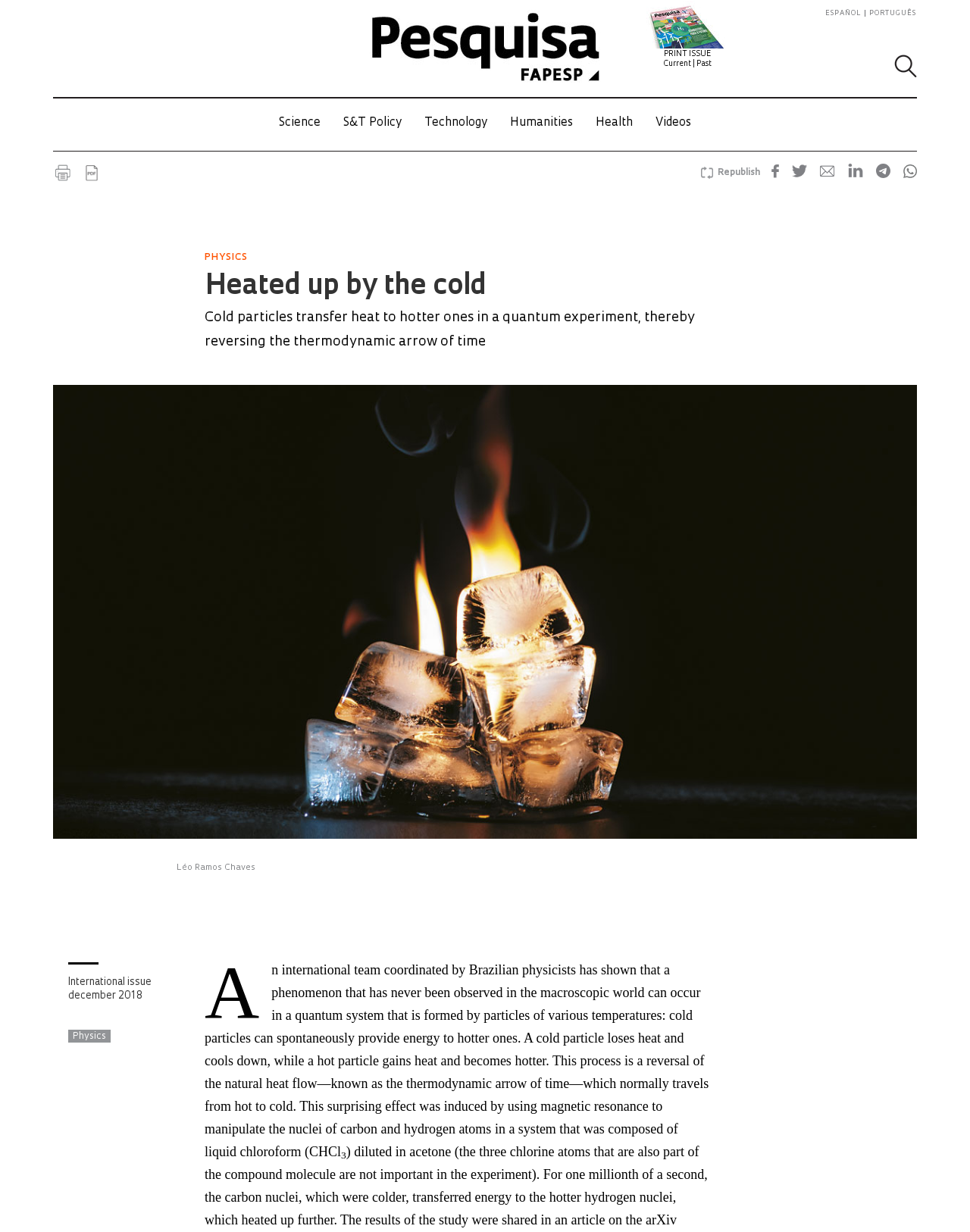Utilize the details in the image to thoroughly answer the following question: What is the language of the webpage?

The webpage has links to switch between languages, including ESPAÑOL, PORTUGUÊS, and English, indicating that the webpage is available in multiple languages.